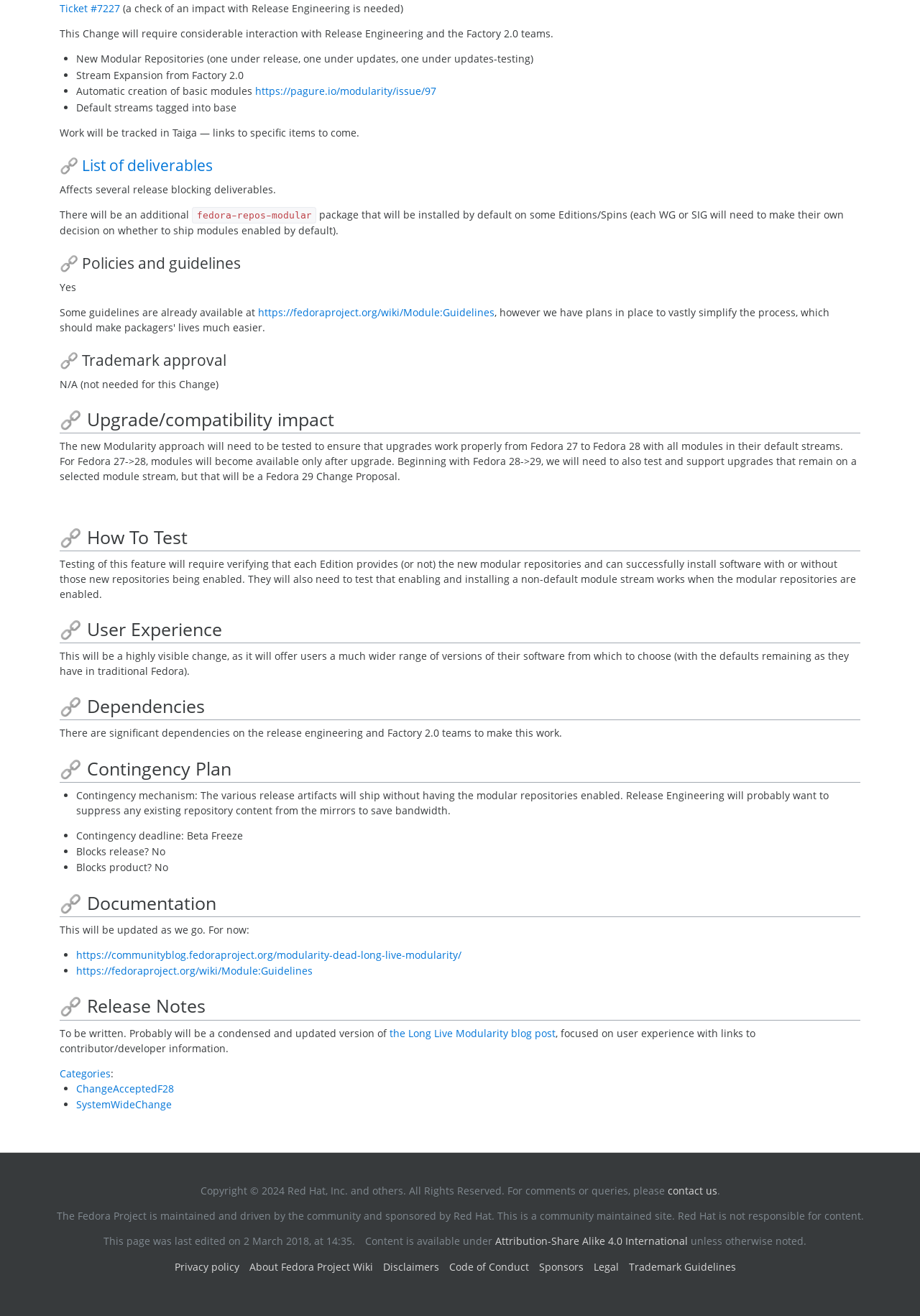Please locate the clickable area by providing the bounding box coordinates to follow this instruction: "Visit the webpage 'https://fedoraproject.org/wiki/Module:Guidelines'".

[0.281, 0.232, 0.538, 0.242]